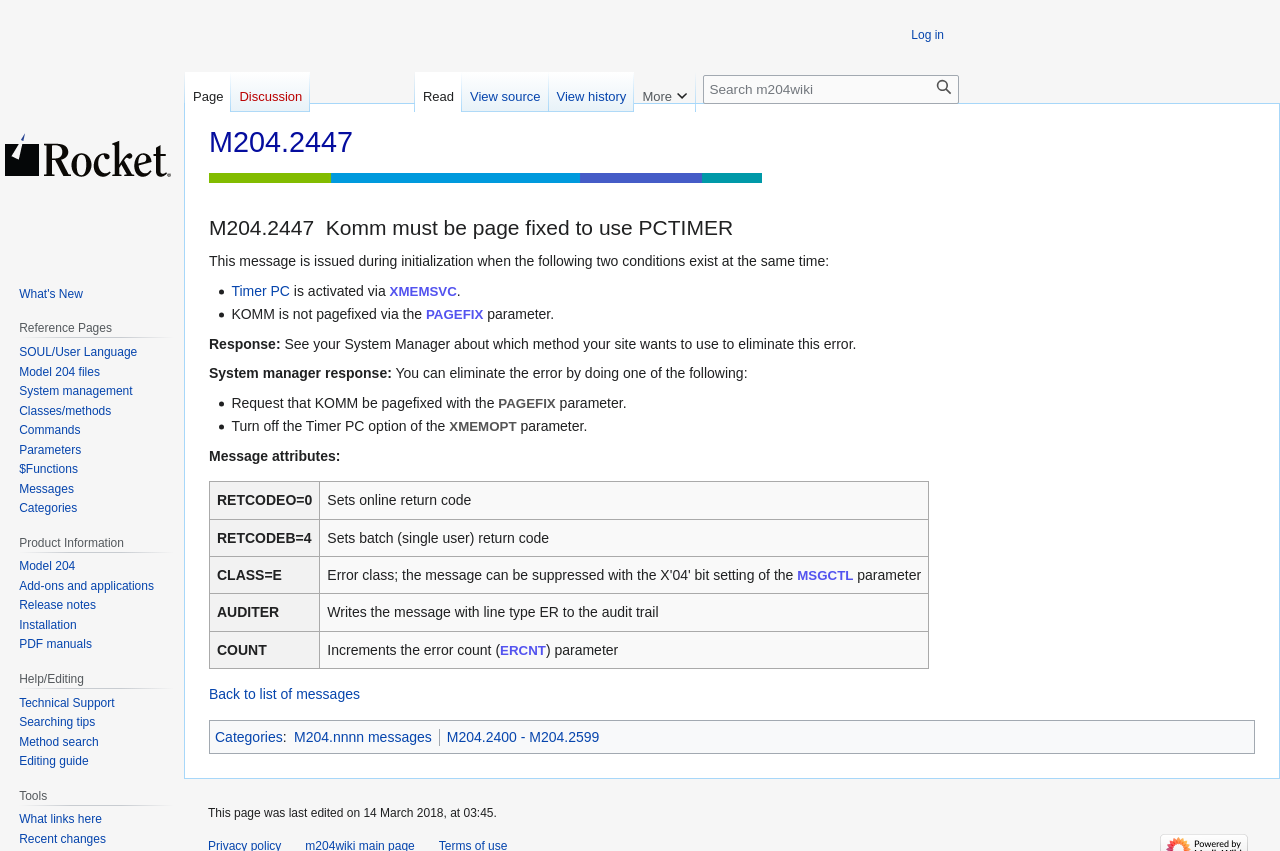What is the response to the error message?
Using the picture, provide a one-word or short phrase answer.

See System Manager